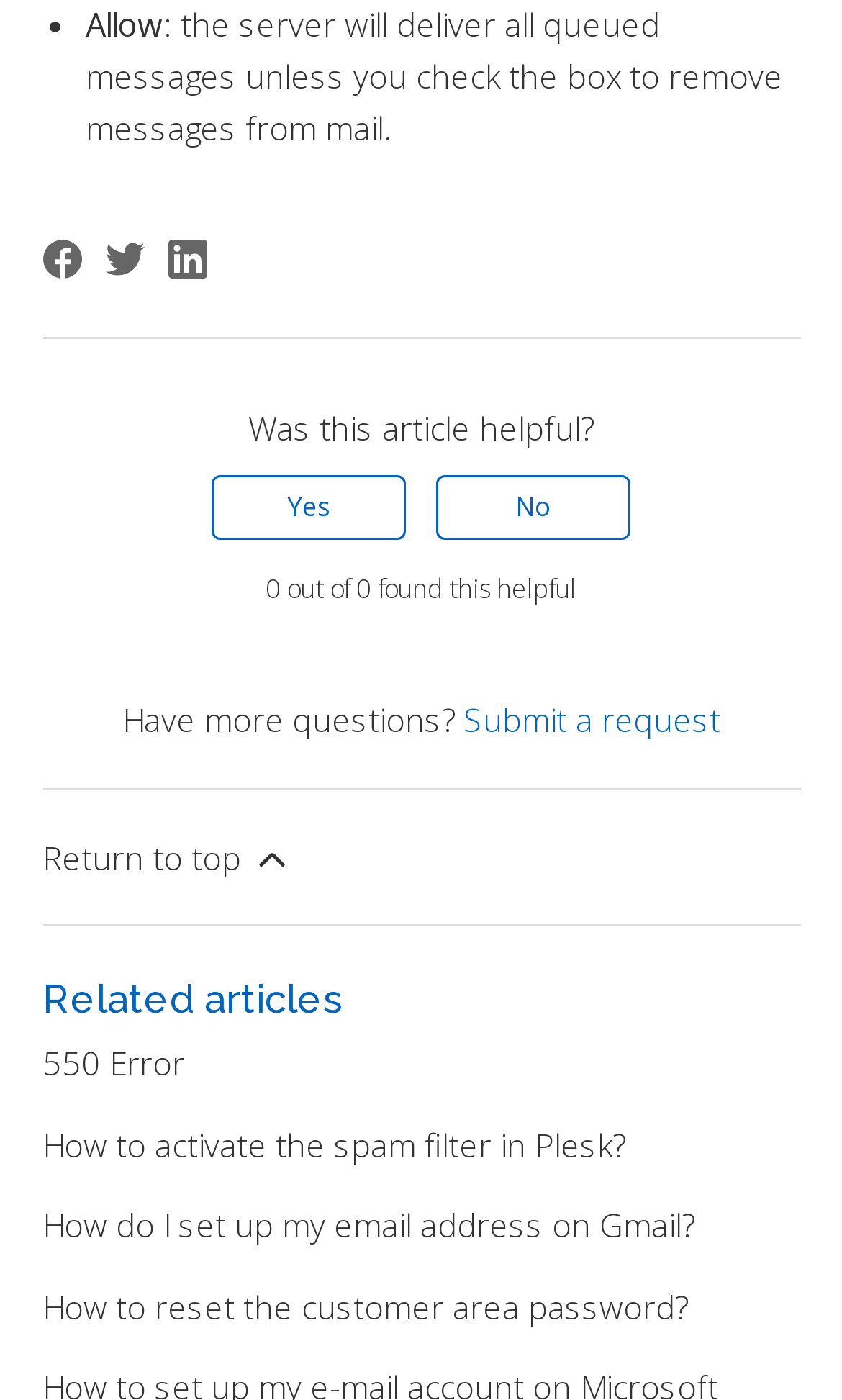Please determine the bounding box coordinates, formatted as (top-left x, top-left y, bottom-right x, bottom-right y), with all values as floating point numbers between 0 and 1. Identify the bounding box of the region described as: aria-label="Twitter"

[0.124, 0.172, 0.171, 0.199]